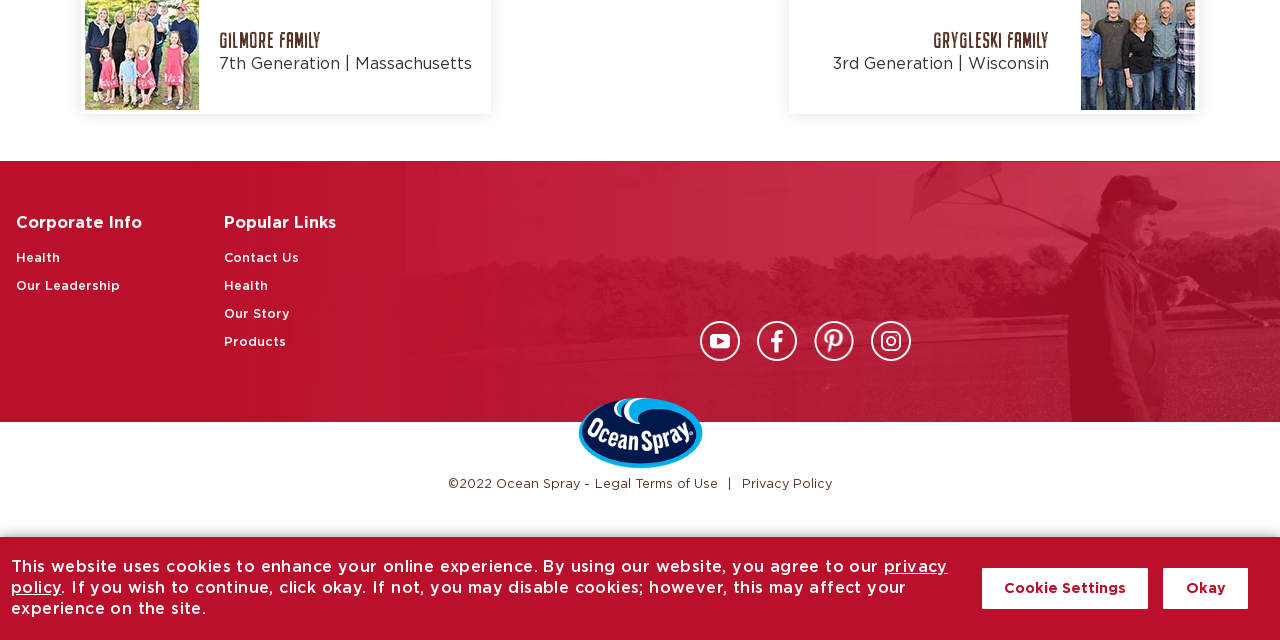Extract the bounding box for the UI element that matches this description: "PACKAGES".

None